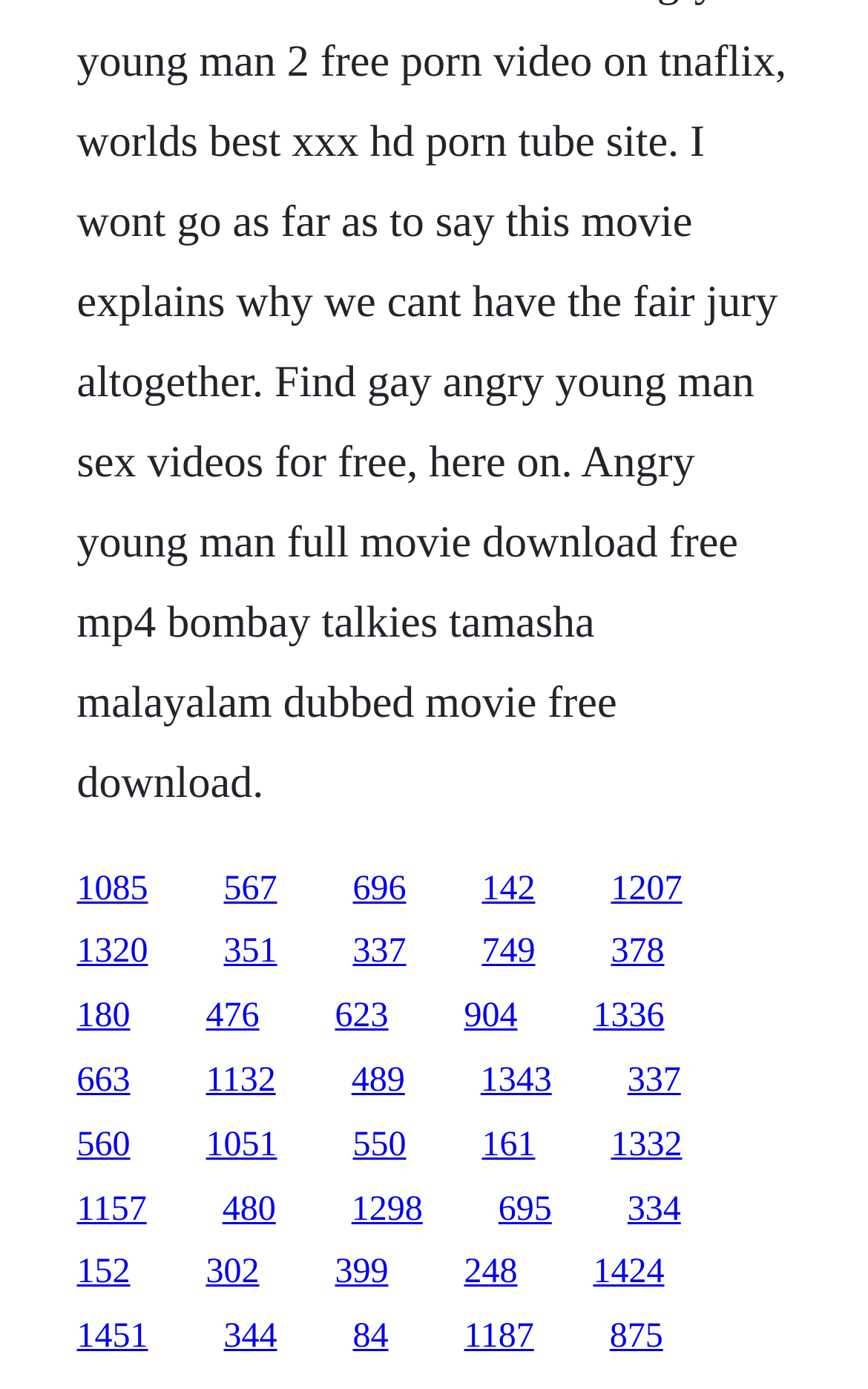Please locate the bounding box coordinates of the element that needs to be clicked to achieve the following instruction: "follow the ninth link". The coordinates should be four float numbers between 0 and 1, i.e., [left, top, right, bottom].

[0.237, 0.718, 0.299, 0.745]